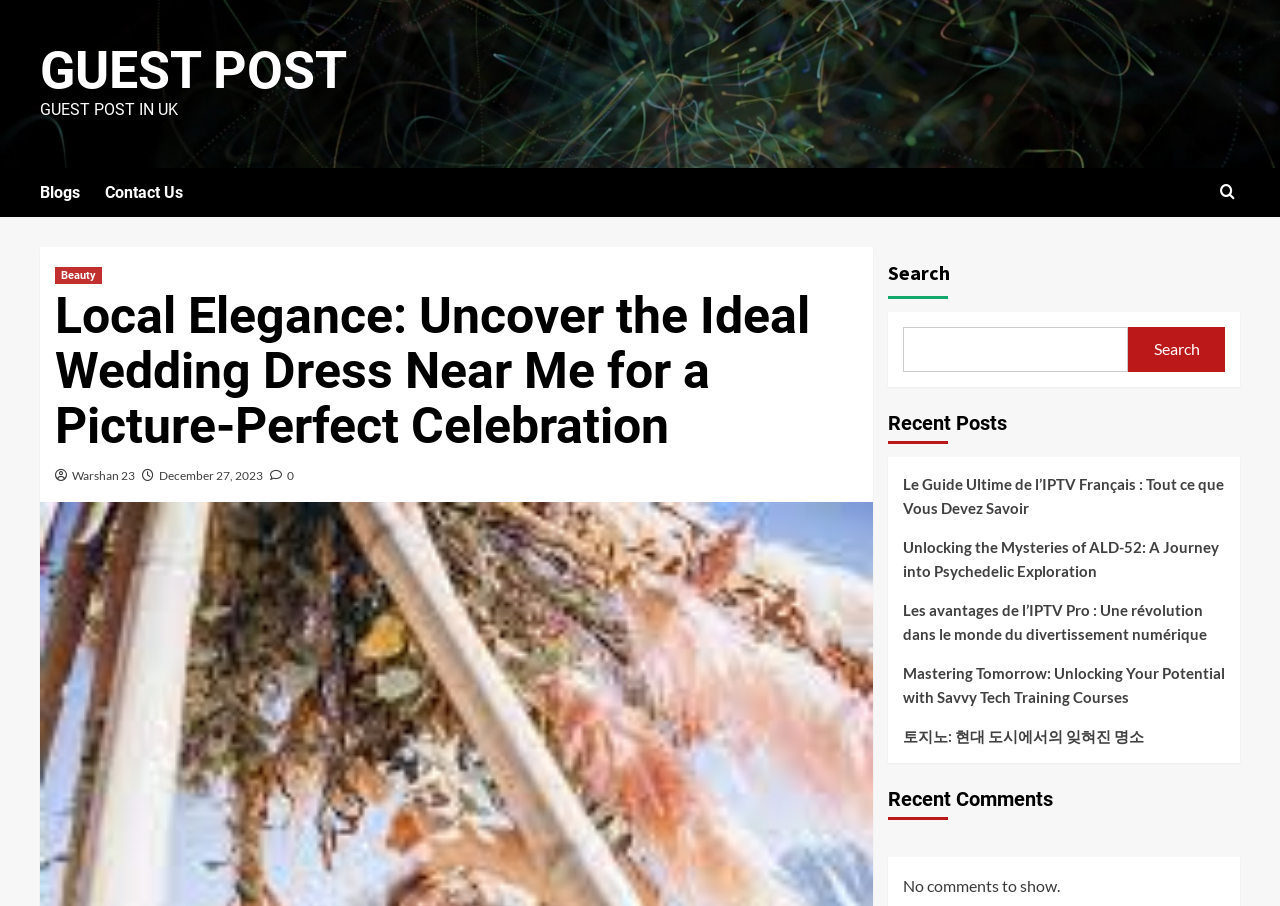Is there a search function on the webpage?
Please provide a comprehensive answer based on the contents of the image.

A search function is located at the top right corner of the webpage, indicated by a search icon and a text input field. This suggests that users can search for content on the website using this feature.